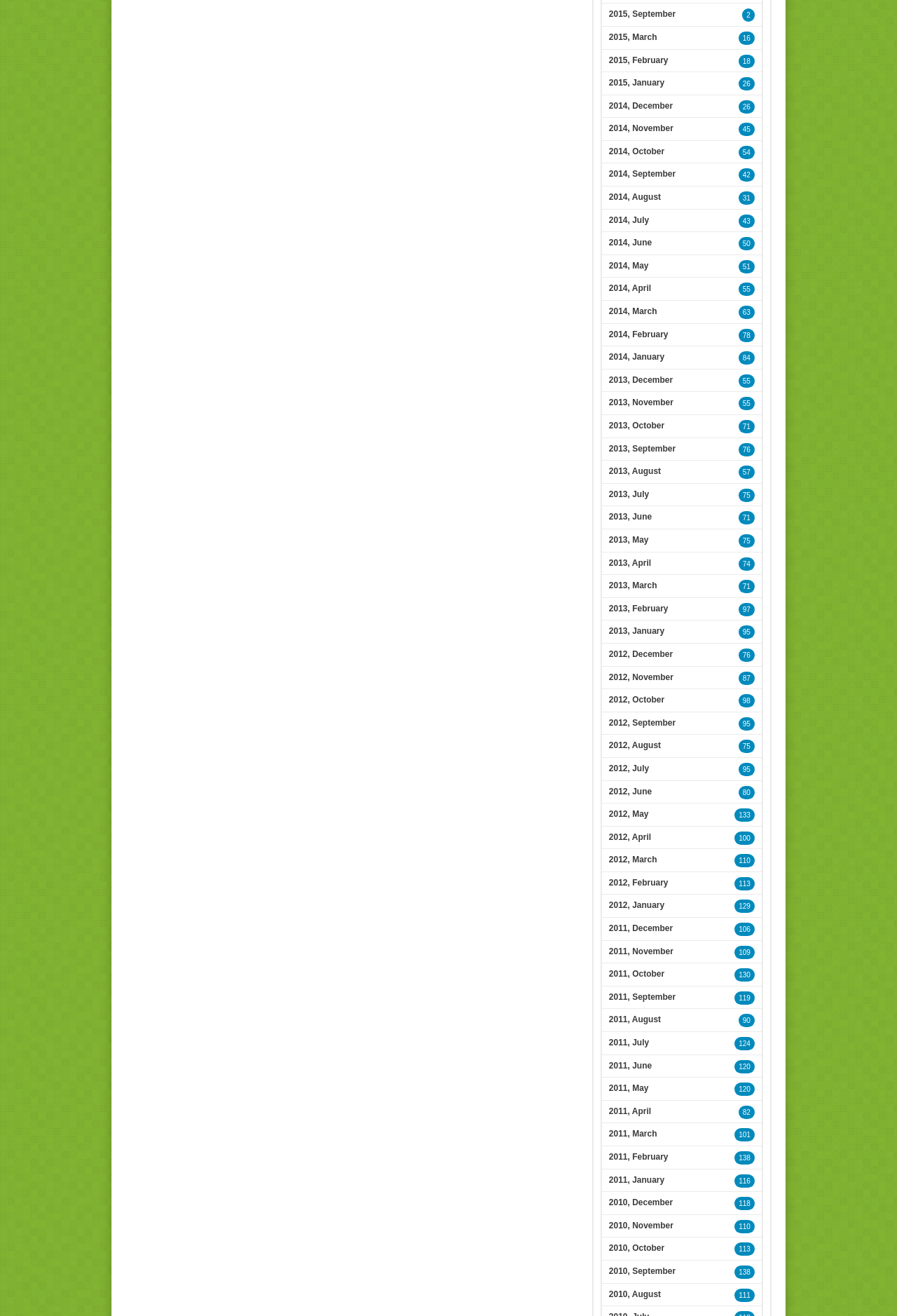Identify the bounding box for the element characterized by the following description: "95".

[0.823, 0.58, 0.841, 0.59]